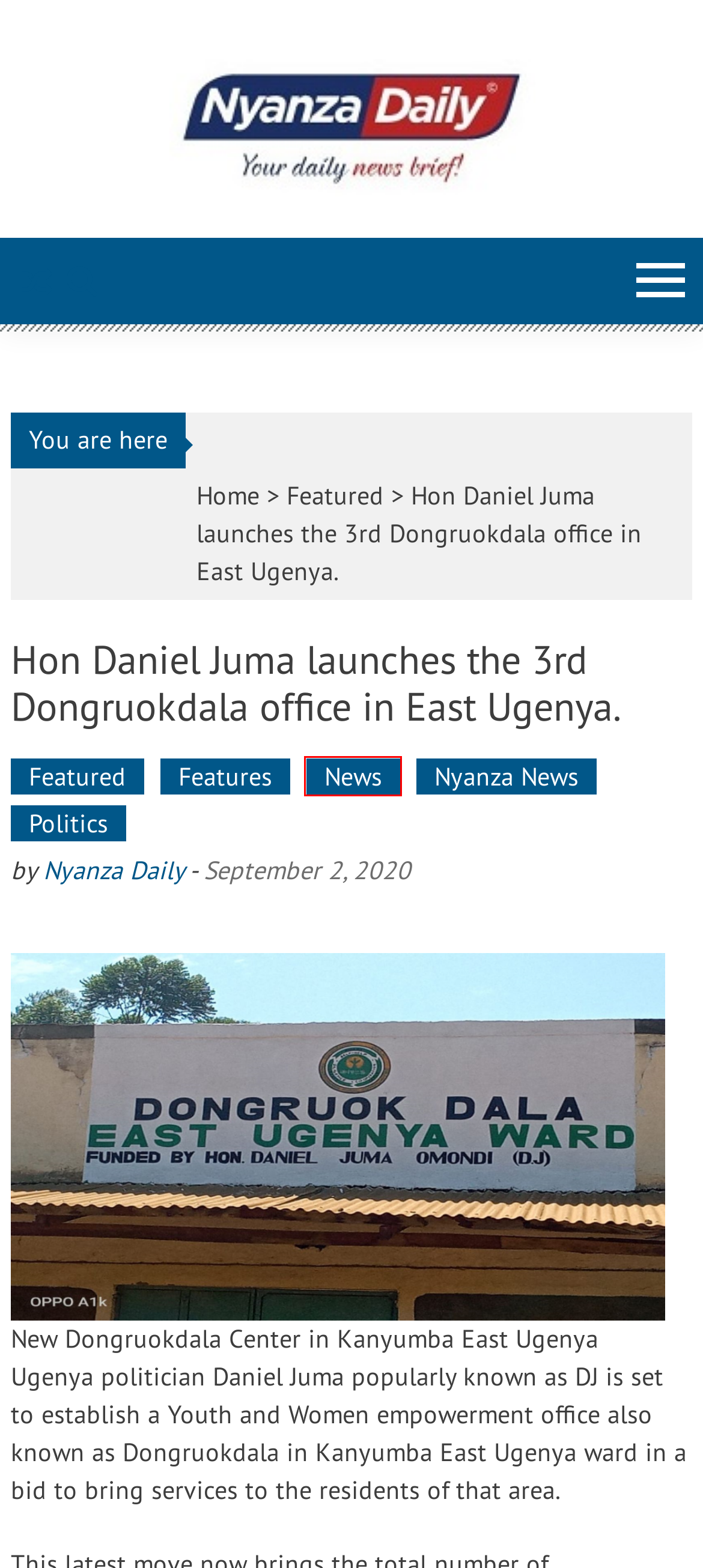You have a screenshot of a webpage, and a red bounding box highlights an element. Select the webpage description that best fits the new page after clicking the element within the bounding box. Options are:
A. Police impound marijuana in a hearse - Nyanza Daily
B. Nyanza Daily, Author at Nyanza Daily
C. Nyanza News Archives - Nyanza Daily
D. Kiambu Governor James Nyoro sacks 48 board members - Nyanza Daily
E. Politics Archives - Nyanza Daily
F. Featured Archives - Nyanza Daily
G. Features Archives - Nyanza Daily
H. News Archives - Nyanza Daily

H